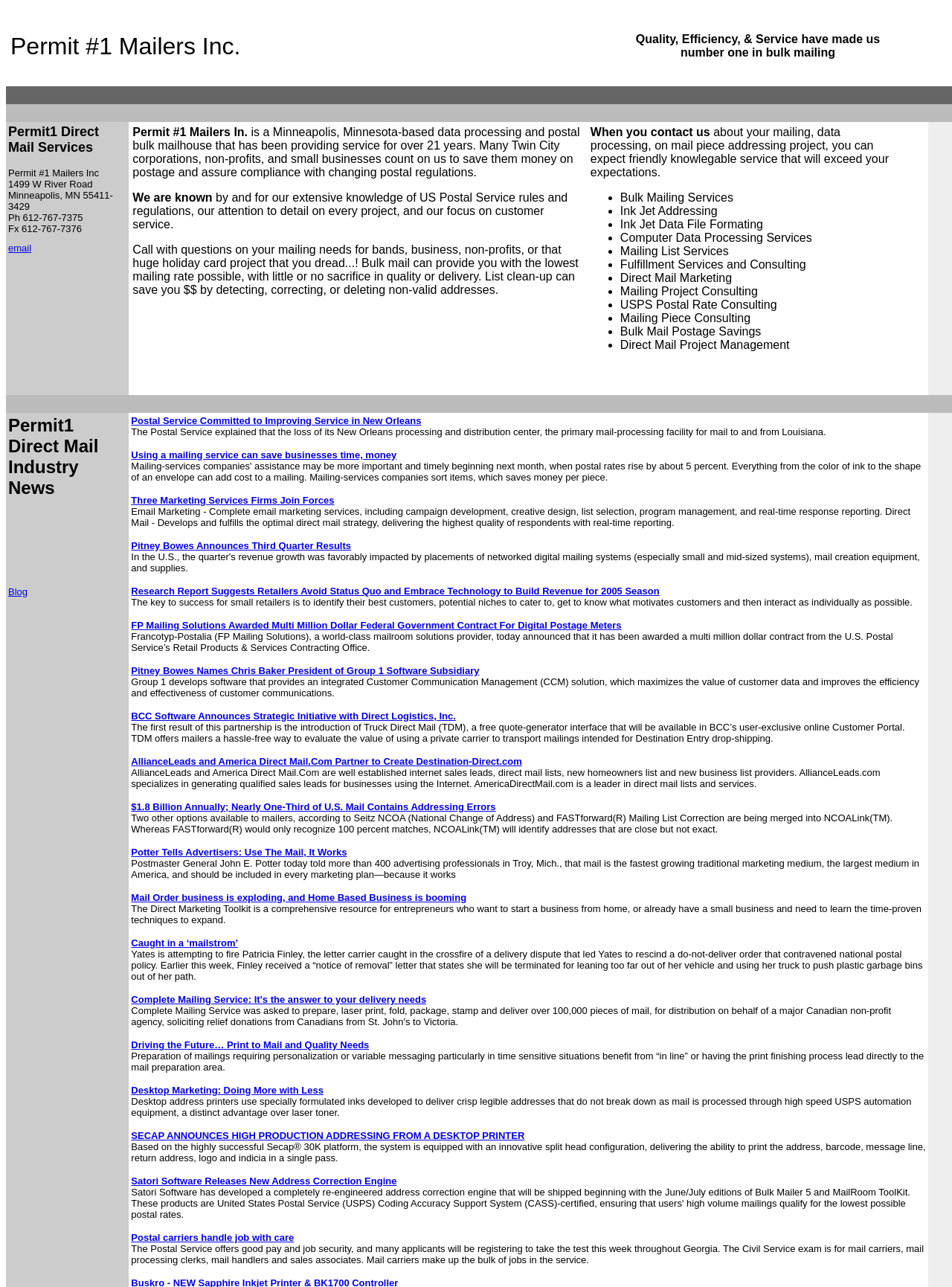Identify the bounding box for the element characterized by the following description: "Caught in a ‘mailstrom’".

[0.138, 0.727, 0.25, 0.737]